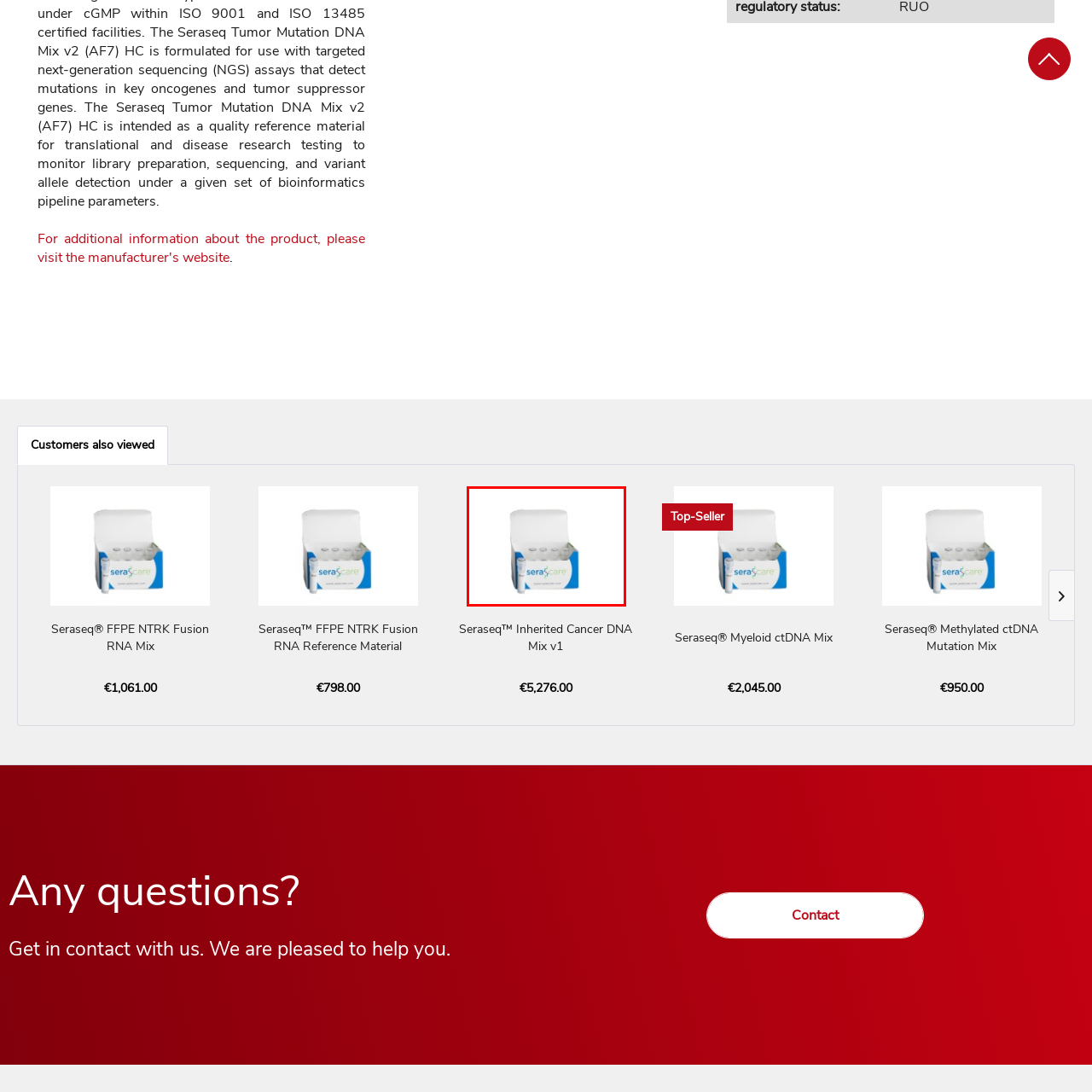Examine the image within the red boundary and respond with a single word or phrase to the question:
What is the purpose of the clear vials inside the box?

Storing biological samples